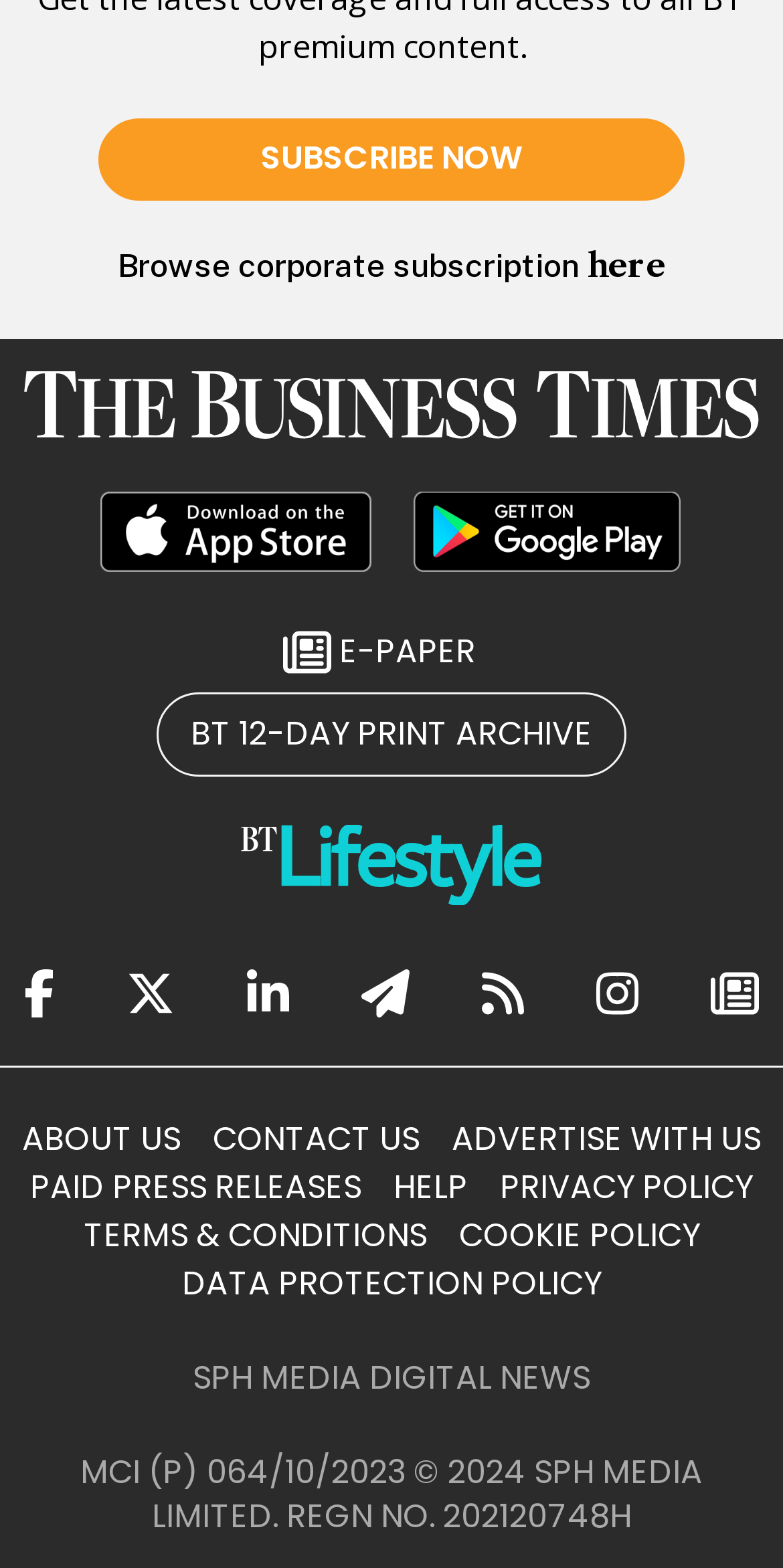Please locate the bounding box coordinates of the element's region that needs to be clicked to follow the instruction: "Subscribe to the newsletter". The bounding box coordinates should be provided as four float numbers between 0 and 1, i.e., [left, top, right, bottom].

[0.125, 0.076, 0.875, 0.127]